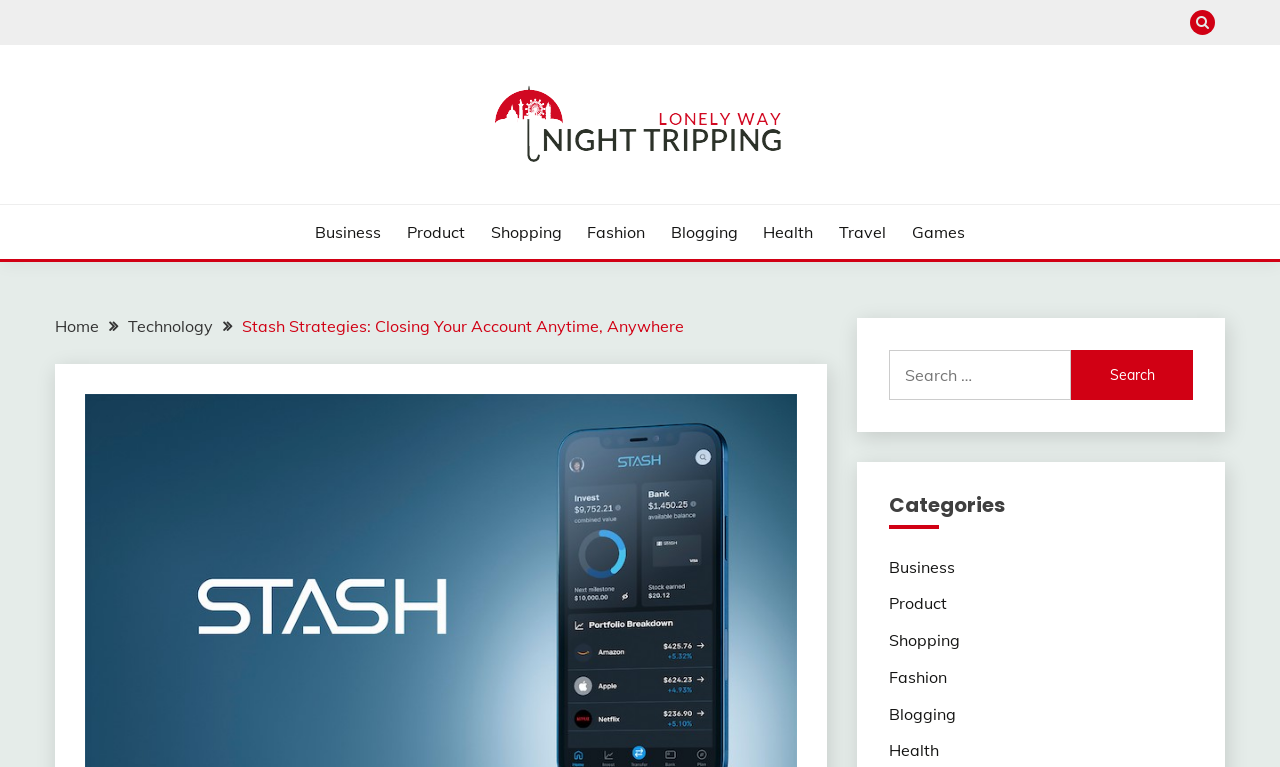Pinpoint the bounding box coordinates of the element that must be clicked to accomplish the following instruction: "Search for something". The coordinates should be in the format of four float numbers between 0 and 1, i.e., [left, top, right, bottom].

[0.694, 0.456, 0.932, 0.522]